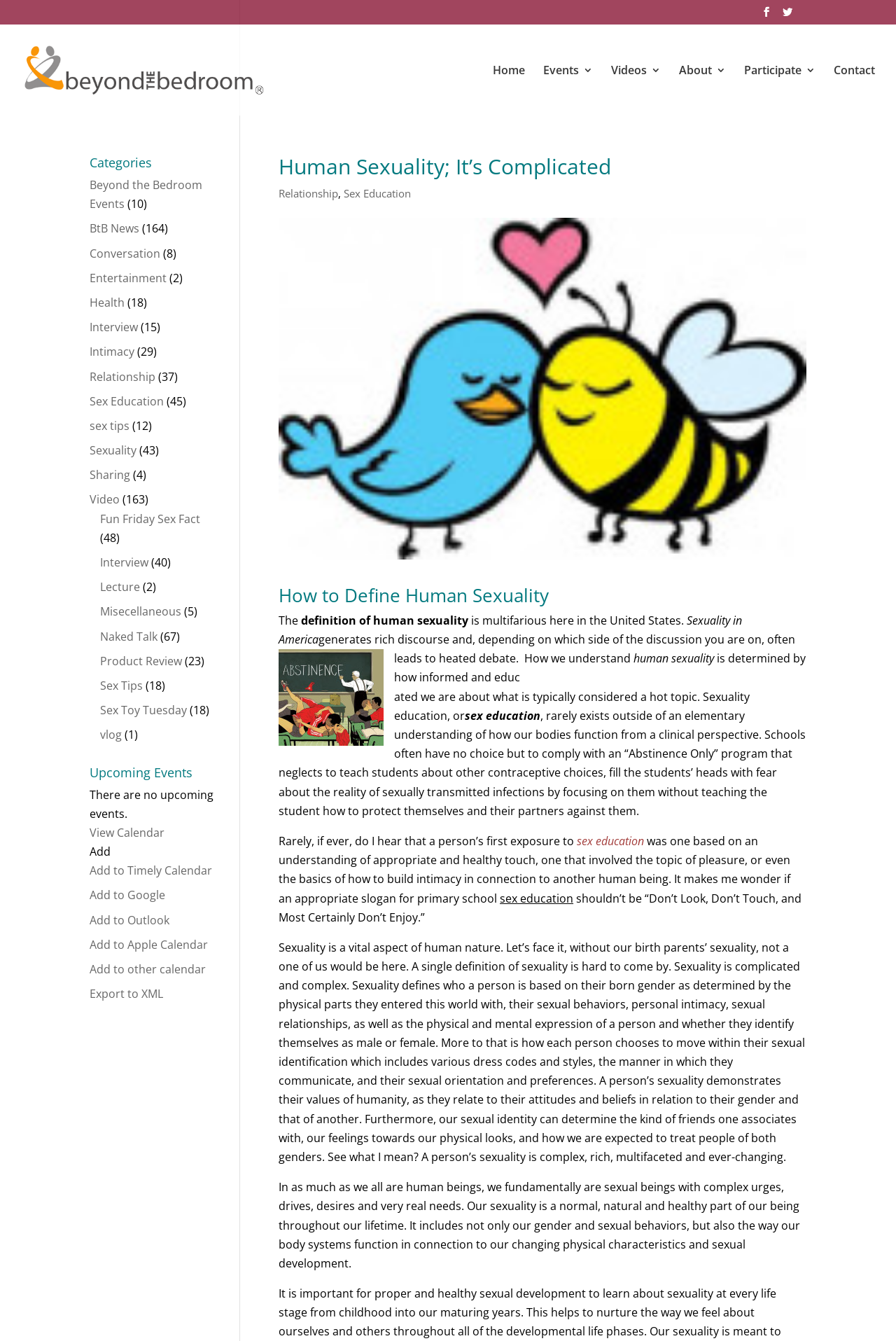What is the relationship between sexuality and gender?
Can you give a detailed and elaborate answer to the question?

The webpage explains that a person's sexuality is complex and multifaceted, and it is determined by how informed and educated they are about what is typically considered a hot topic, including their gender and sexual behaviors, as well as their attitudes and beliefs in relation to their gender and that of another.